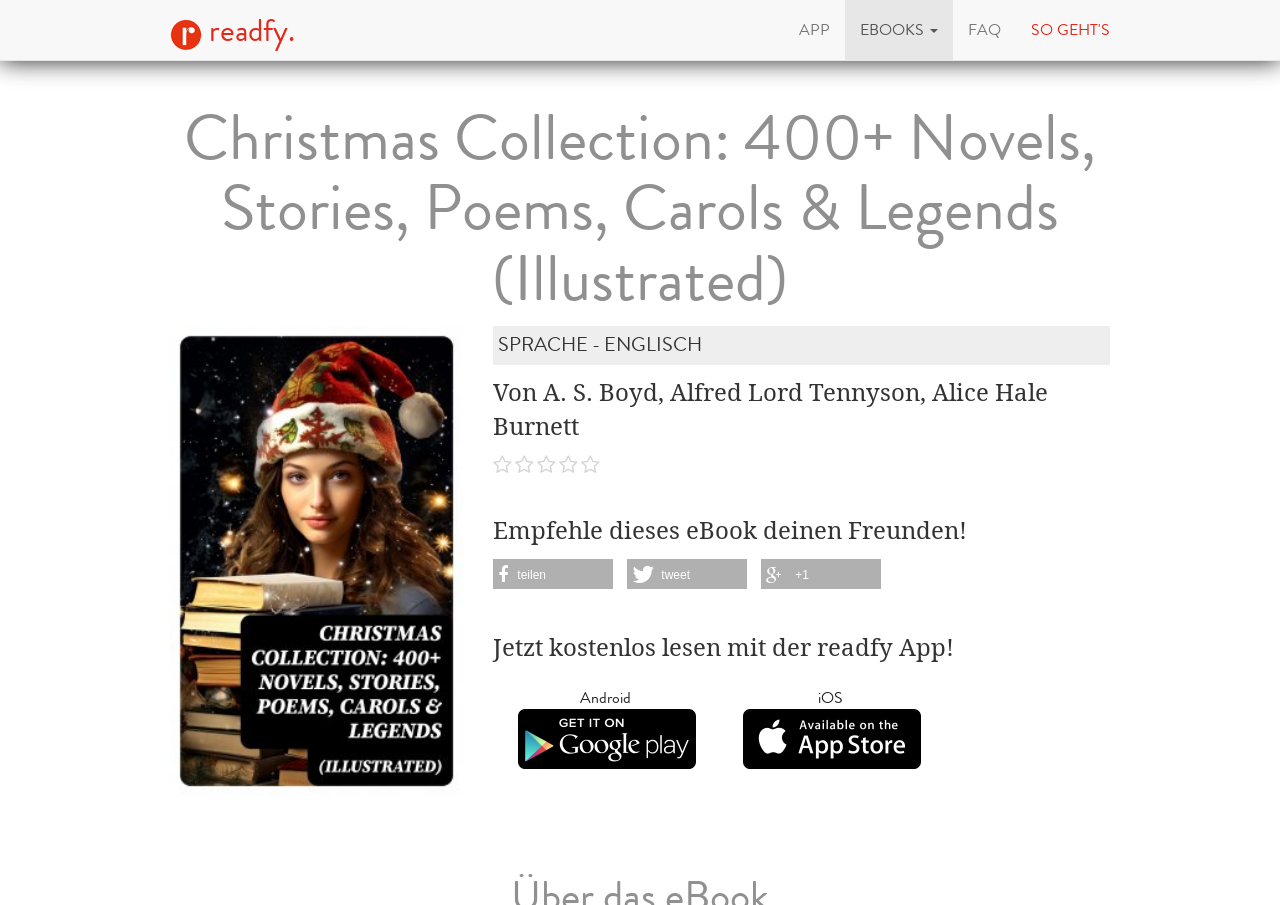Determine the bounding box coordinates of the section to be clicked to follow the instruction: "View the FAQ page". The coordinates should be given as four float numbers between 0 and 1, formatted as [left, top, right, bottom].

[0.745, 0.0, 0.794, 0.066]